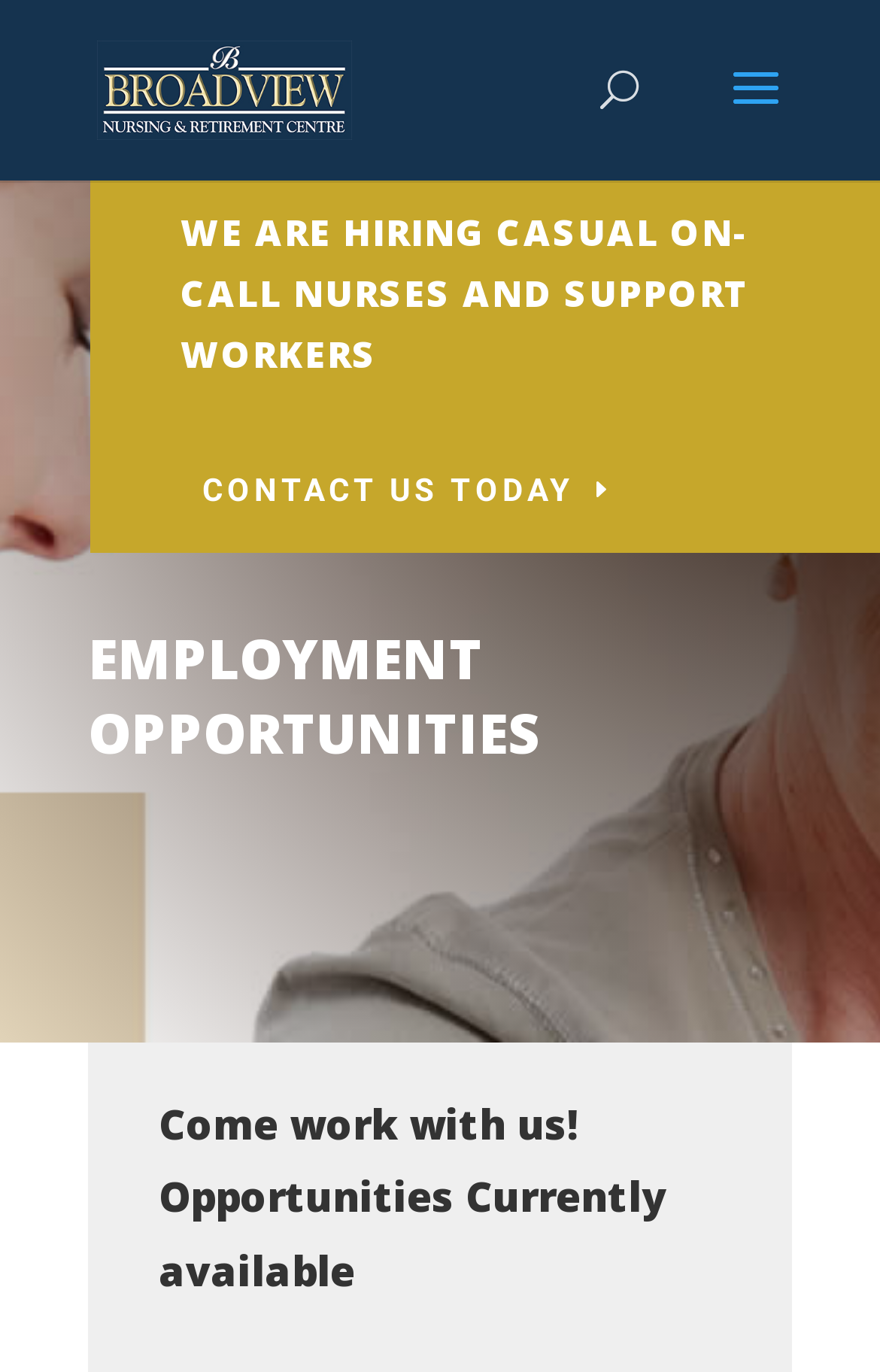Given the element description "alt="Broadview Nursing and Retirement Centre"", identify the bounding box of the corresponding UI element.

[0.11, 0.047, 0.4, 0.079]